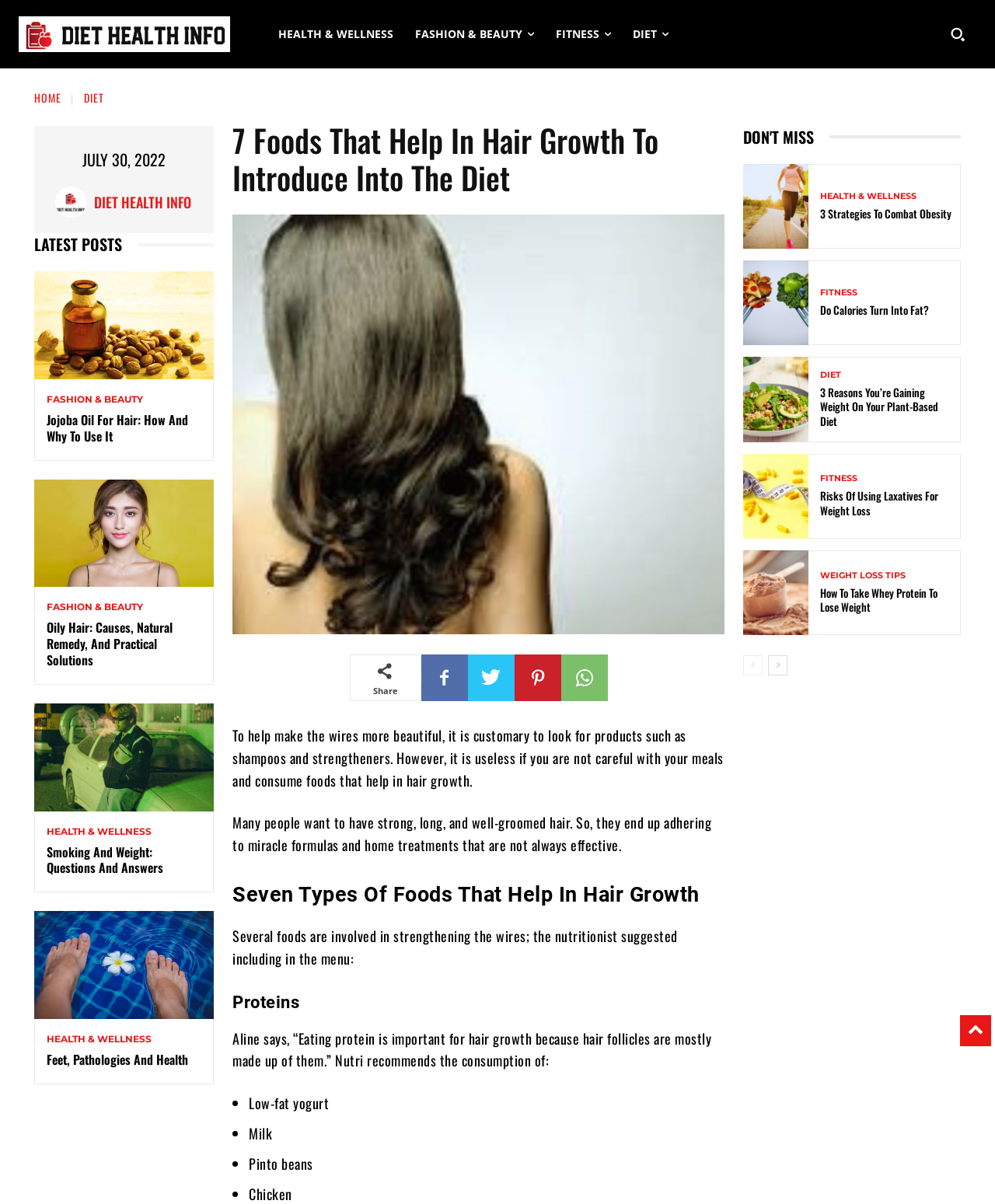Generate the text of the webpage's primary heading.

7 Foods That Help In Hair Growth To Introduce Into The Diet